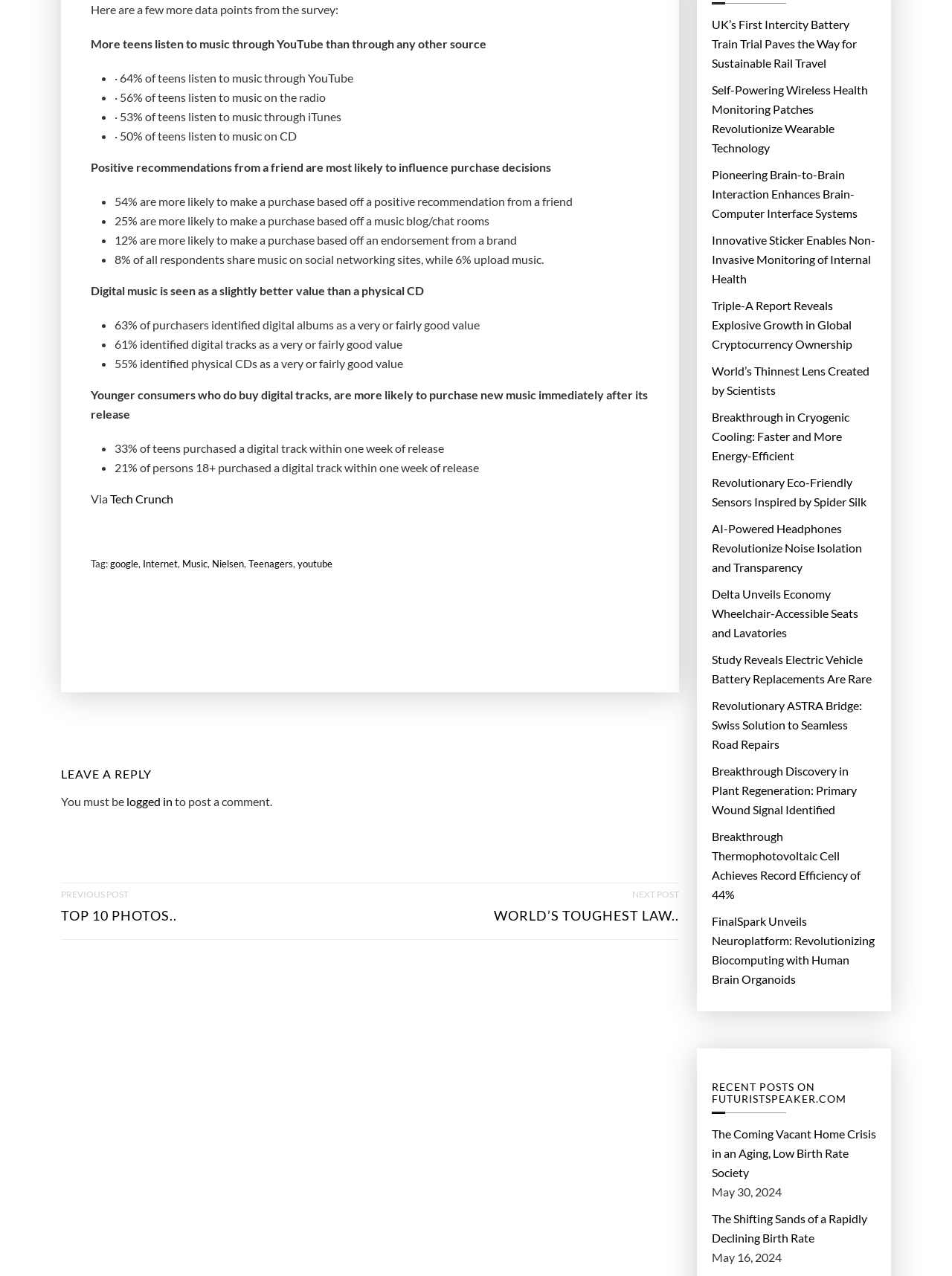Could you please study the image and provide a detailed answer to the question:
What is the primary influence on purchase decisions?

The text states that 'Positive recommendations from a friend are most likely to influence purchase decisions', indicating that this is the primary influence.